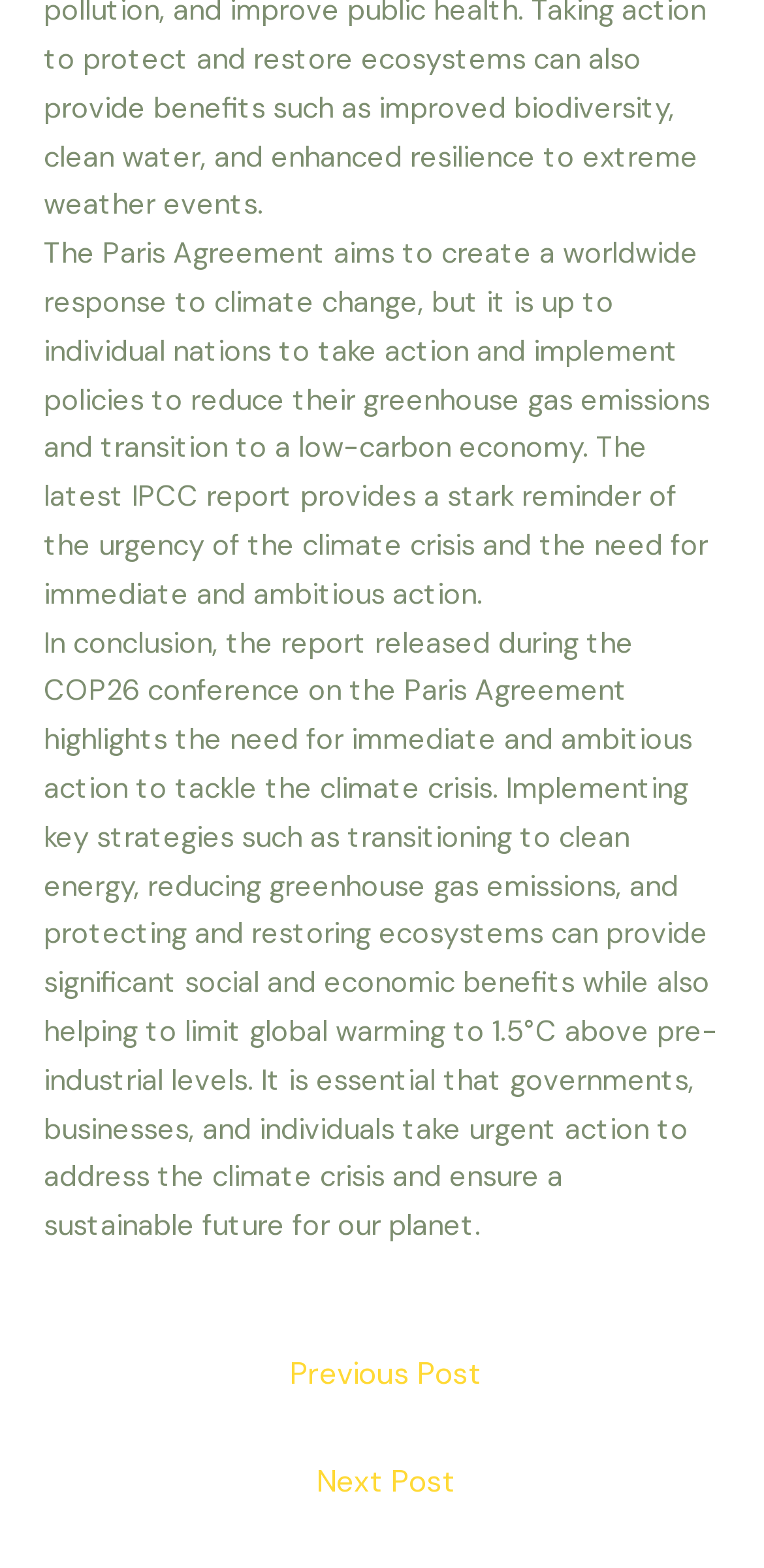Given the element description, predict the bounding box coordinates in the format (top-left x, top-left y, bottom-right x, bottom-right y). Make sure all values are between 0 and 1. Here is the element description: Next Post →

[0.025, 0.924, 0.985, 0.97]